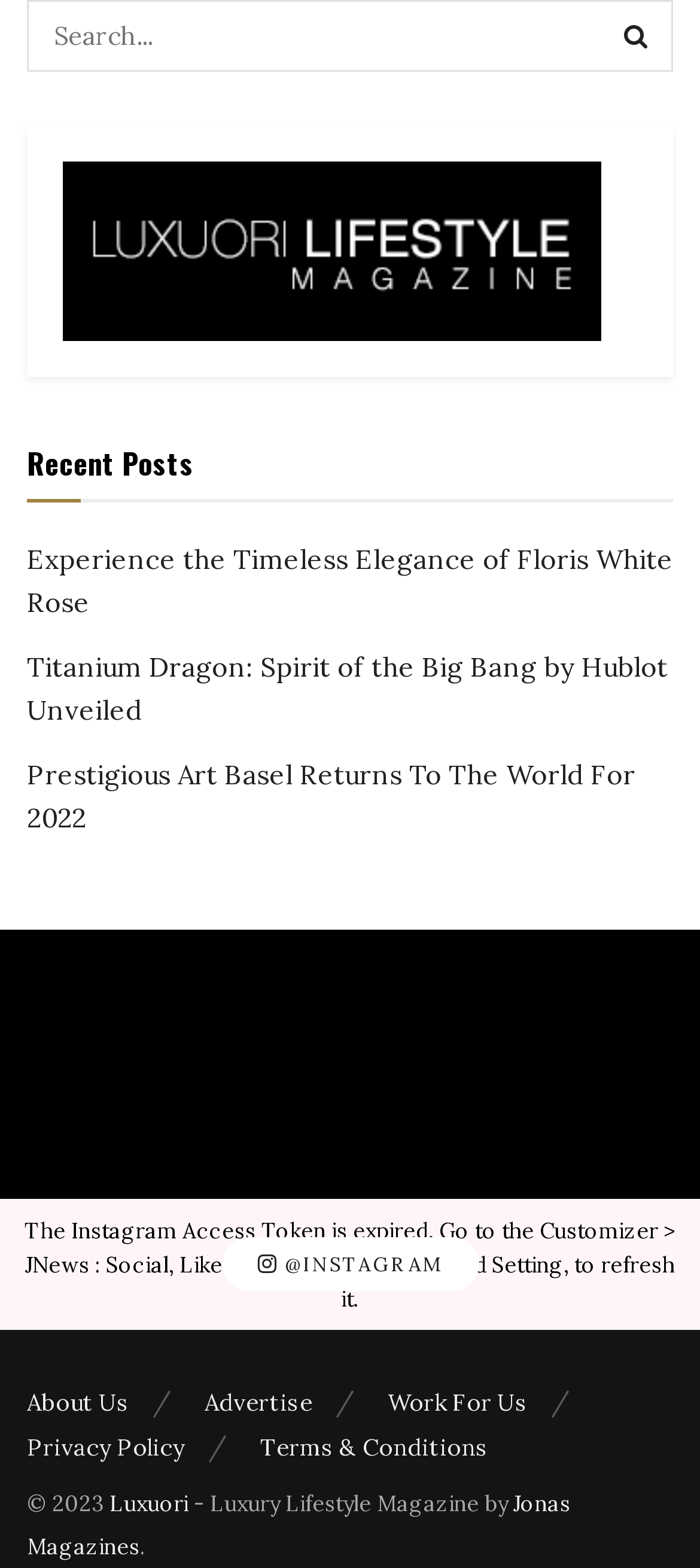What year is the copyright for?
Please give a detailed and elaborate answer to the question based on the image.

The copyright information is located at the bottom of the webpage, where it says '© 2023', indicating that the copyright is for the year 2023.